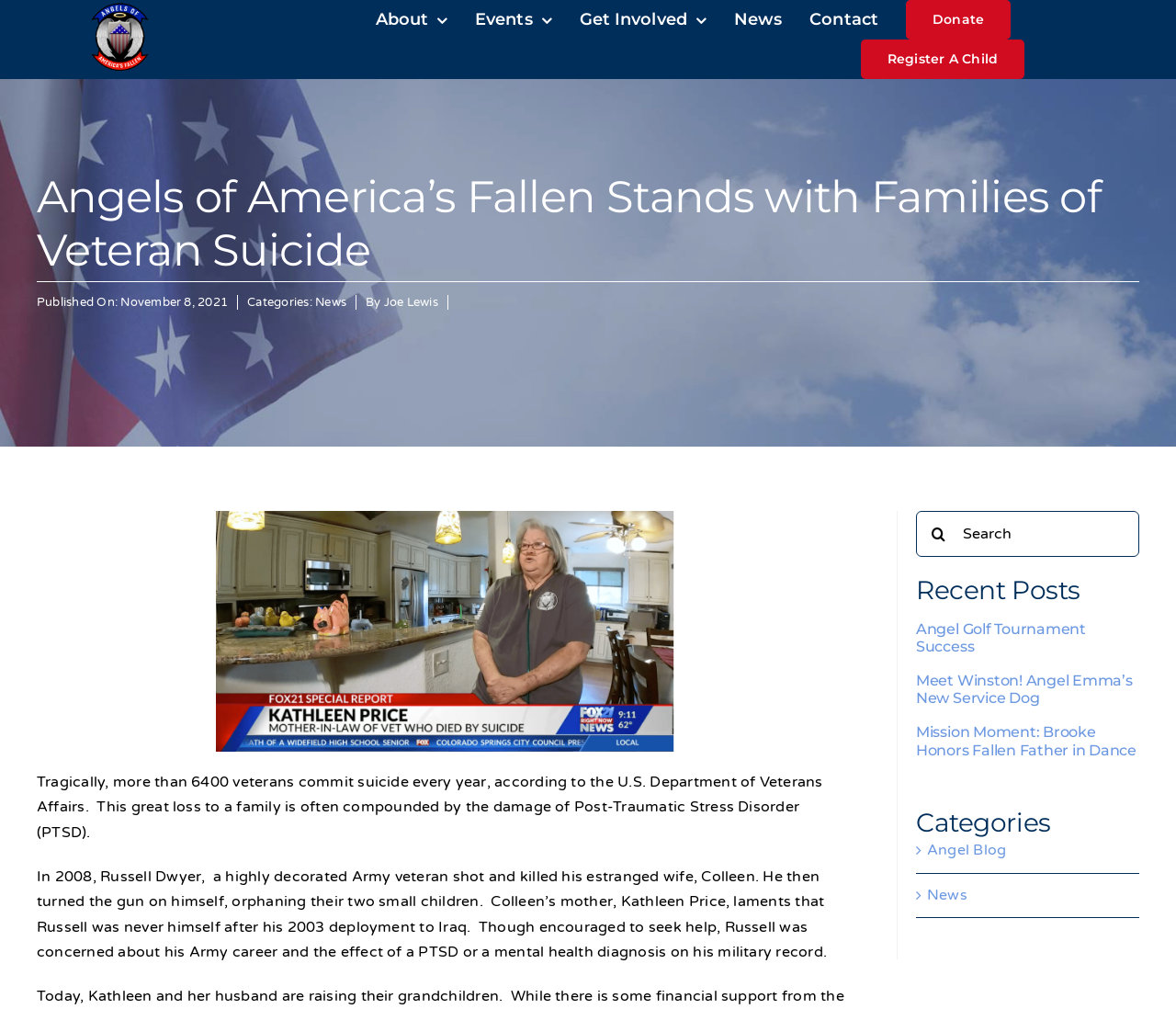How many recent posts are there? Please answer the question using a single word or phrase based on the image.

3